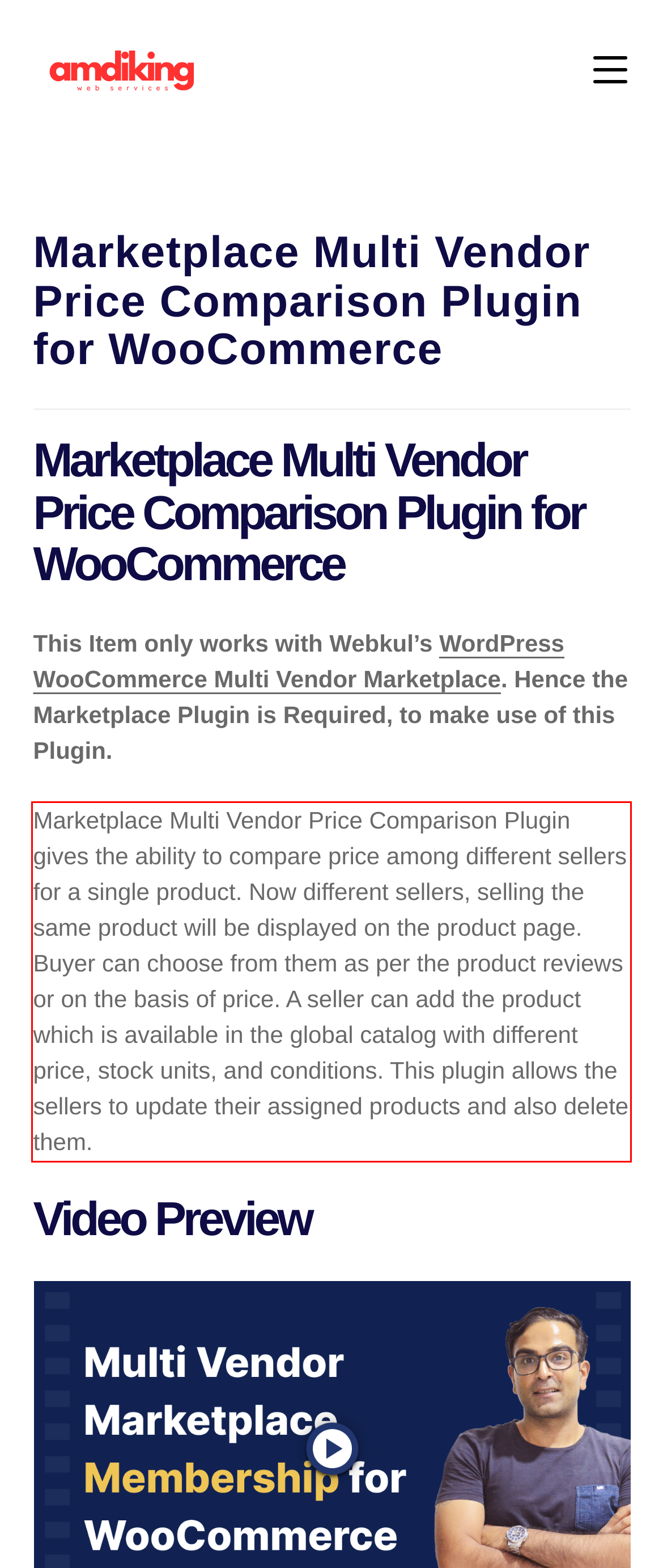You are given a screenshot showing a webpage with a red bounding box. Perform OCR to capture the text within the red bounding box.

Marketplace Multi Vendor Price Comparison Plugin gives the ability to compare price among different sellers for a single product. Now different sellers, selling the same product will be displayed on the product page. Buyer can choose from them as per the product reviews or on the basis of price. A seller can add the product which is available in the global catalog with different price, stock units, and conditions. This plugin allows the sellers to update their assigned products and also delete them.